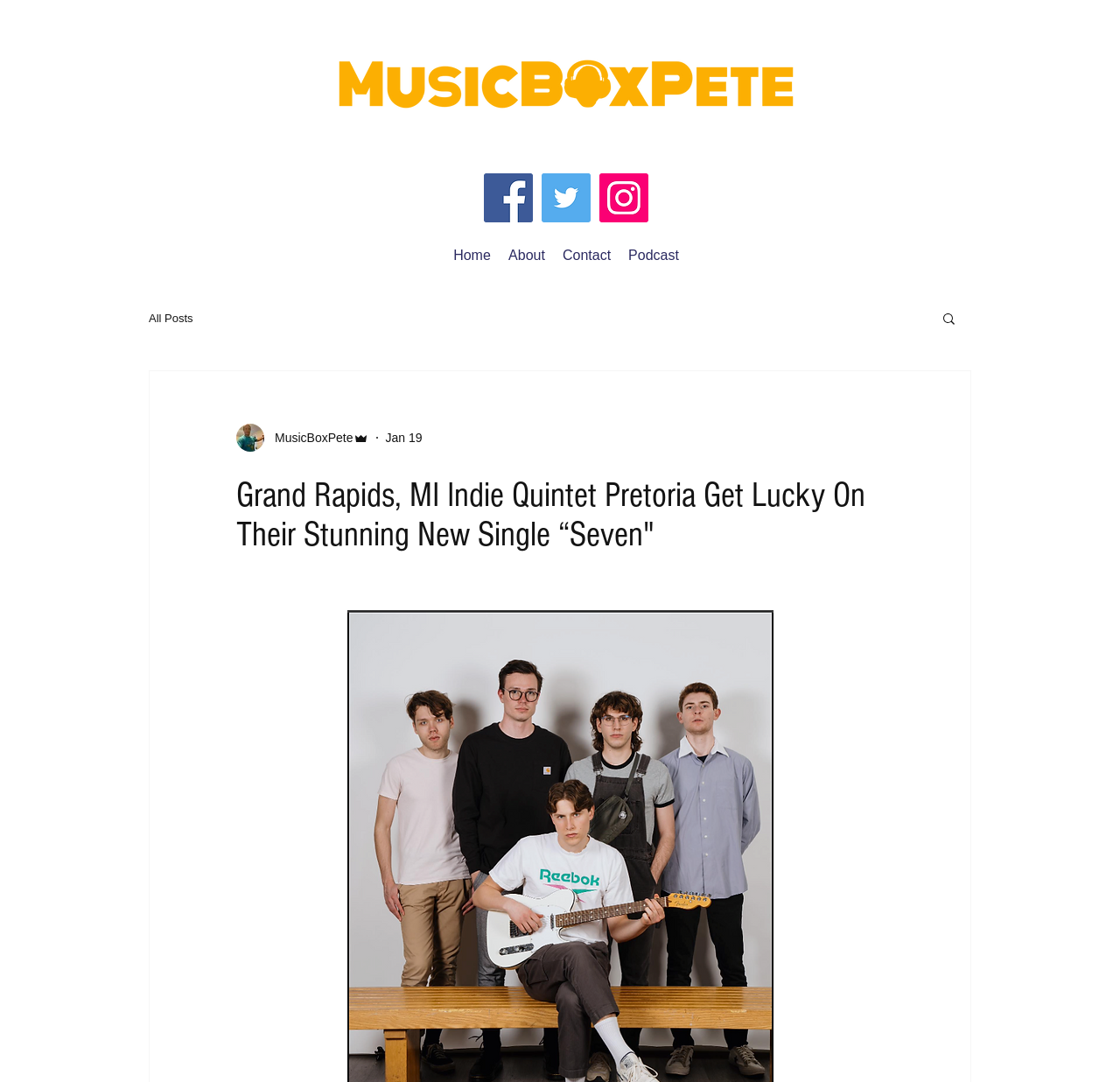Pinpoint the bounding box coordinates of the element you need to click to execute the following instruction: "Check the About page". The bounding box should be represented by four float numbers between 0 and 1, in the format [left, top, right, bottom].

[0.446, 0.227, 0.495, 0.24]